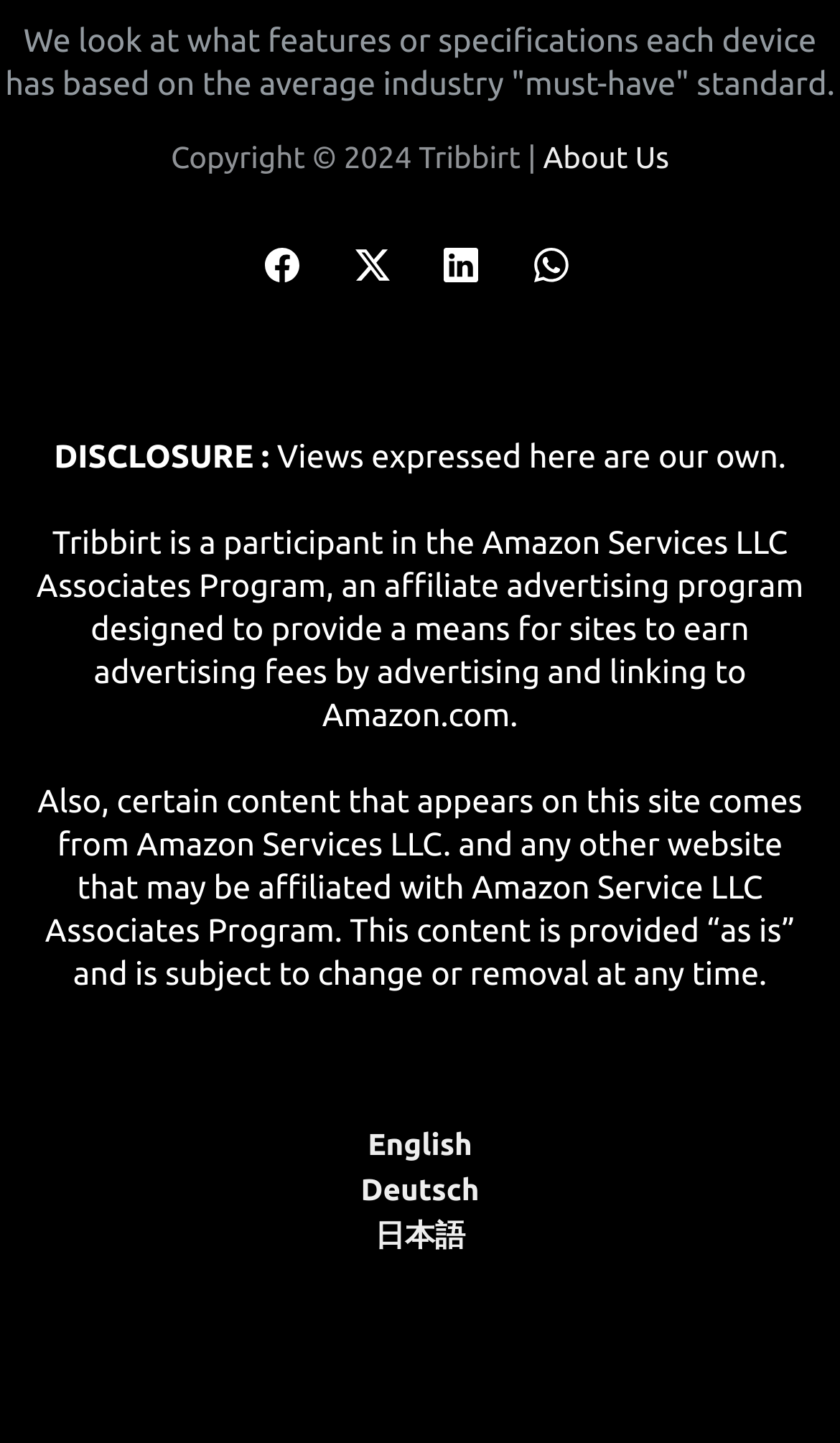Based on the element description About Us, identify the bounding box coordinates for the UI element. The coordinates should be in the format (top-left x, top-left y, bottom-right x, bottom-right y) and within the 0 to 1 range.

[0.646, 0.097, 0.797, 0.121]